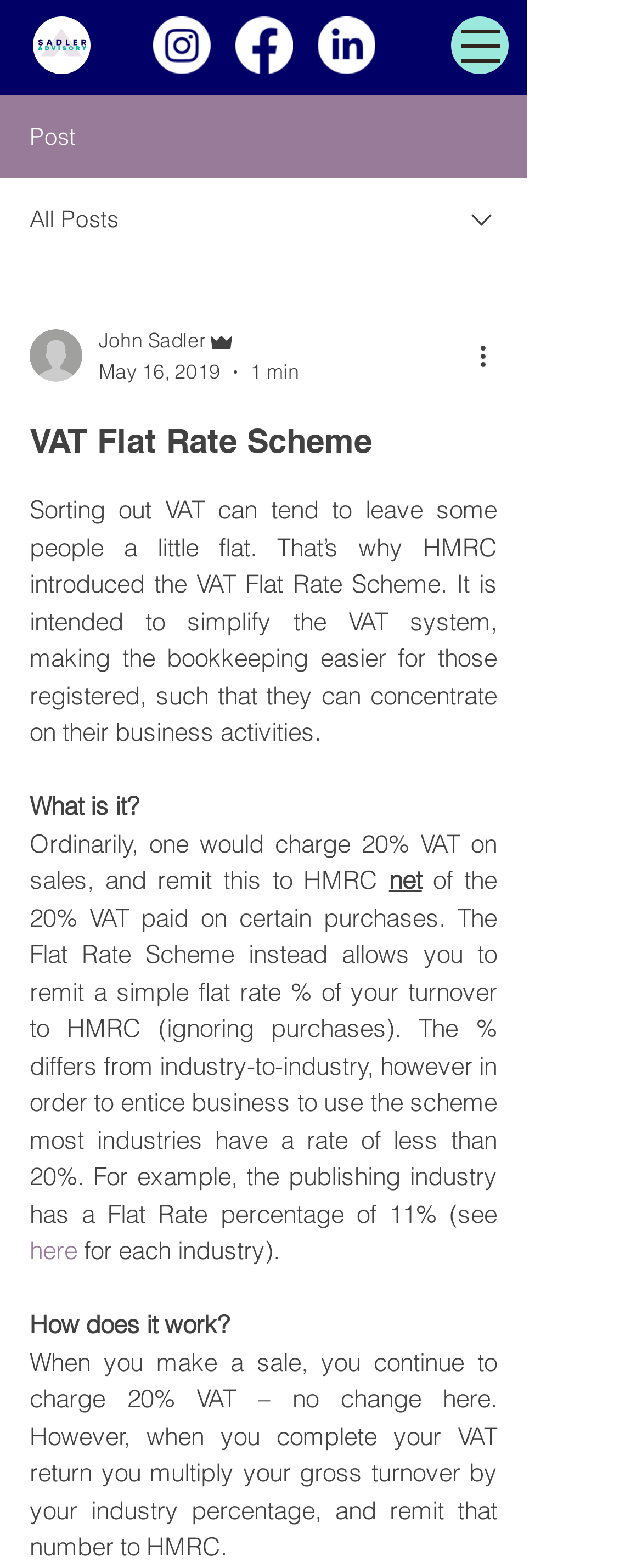Please find the bounding box coordinates of the element that needs to be clicked to perform the following instruction: "Read about the VAT Flat Rate Scheme". The bounding box coordinates should be four float numbers between 0 and 1, represented as [left, top, right, bottom].

[0.046, 0.269, 0.774, 0.294]